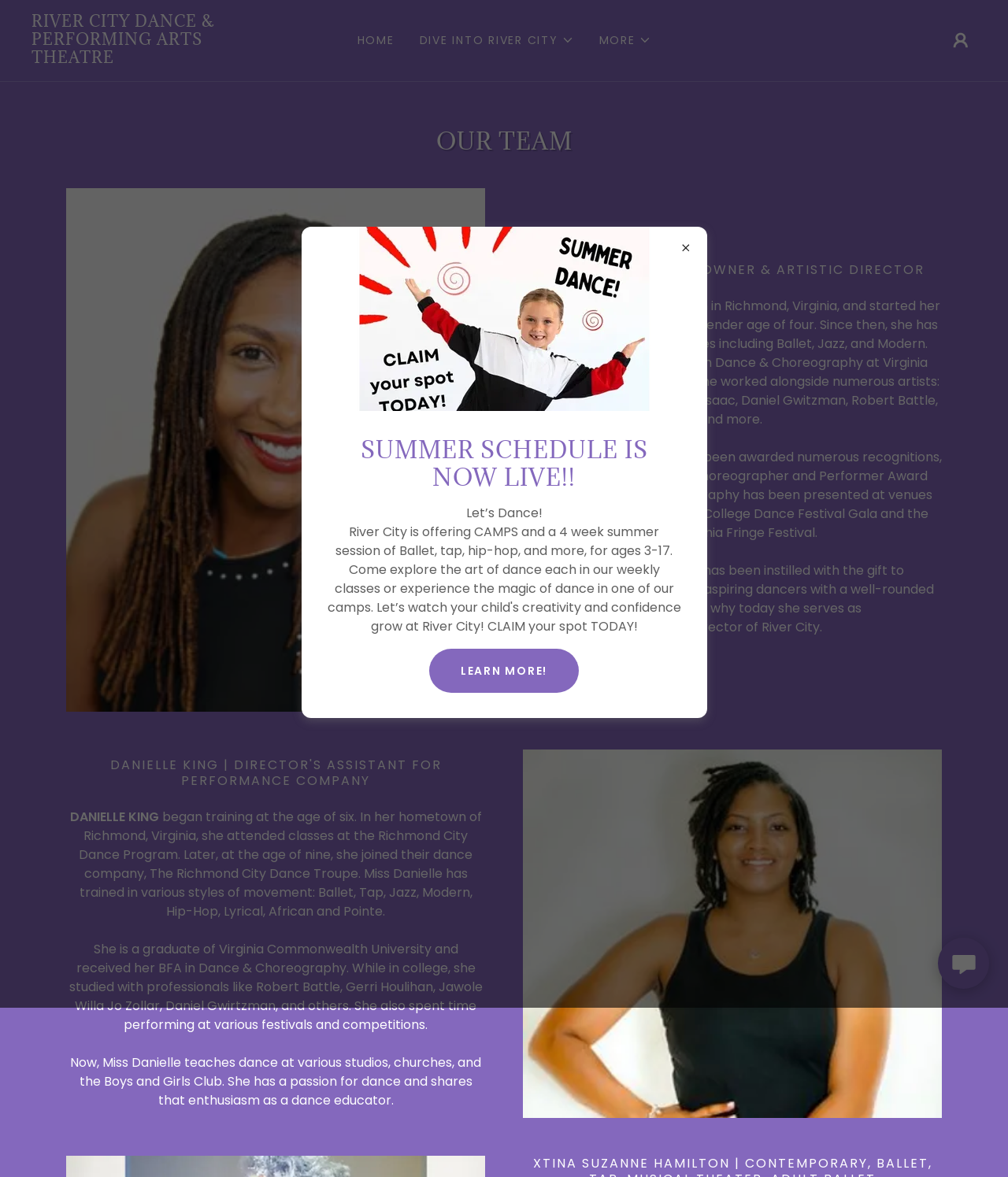Find the UI element described as: "Home" and predict its bounding box coordinates. Ensure the coordinates are four float numbers between 0 and 1, [left, top, right, bottom].

[0.35, 0.022, 0.396, 0.046]